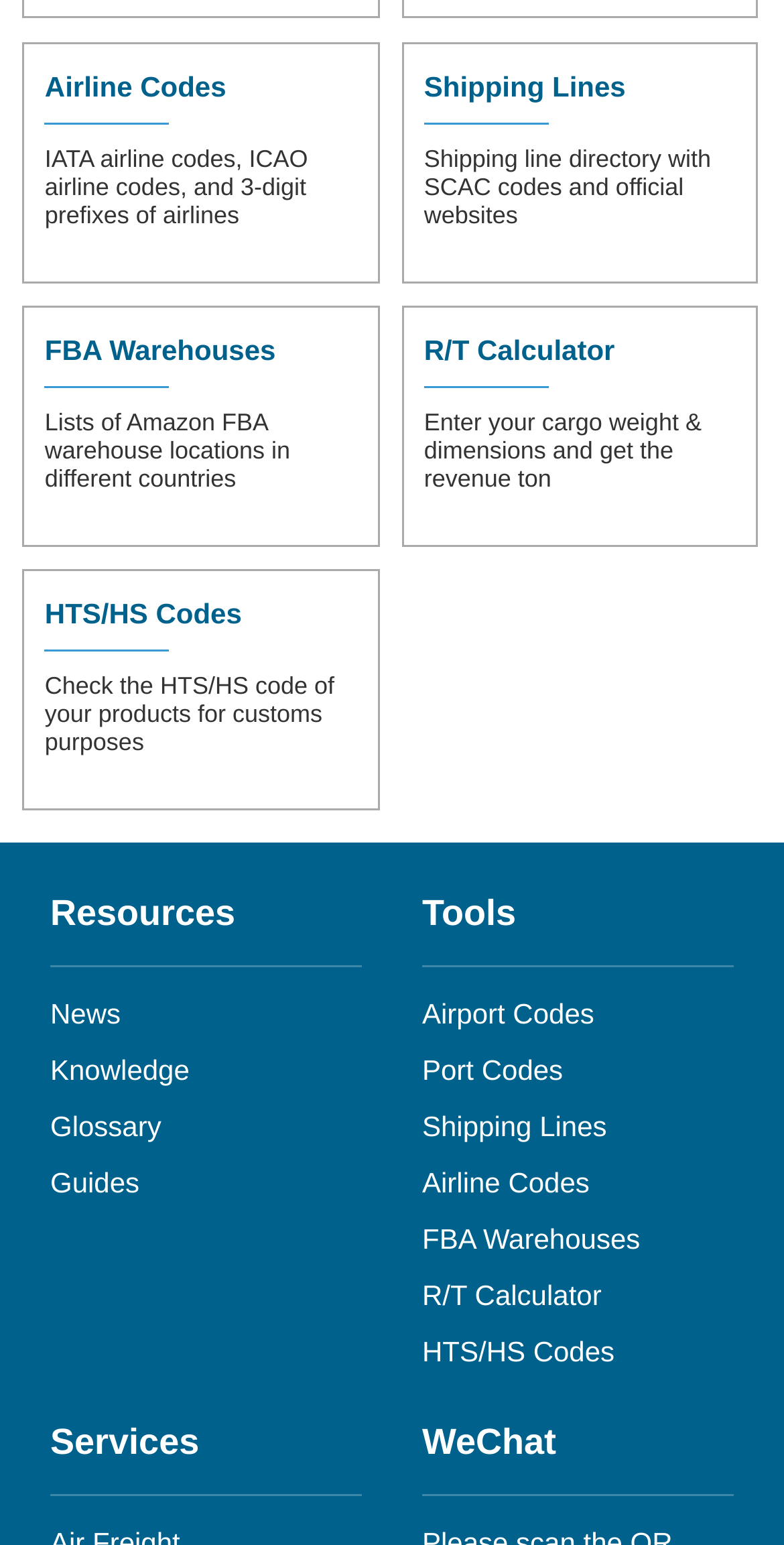Please reply to the following question with a single word or a short phrase:
What is the purpose of the 'FBA Warehouses' section?

To find Amazon FBA warehouse locations